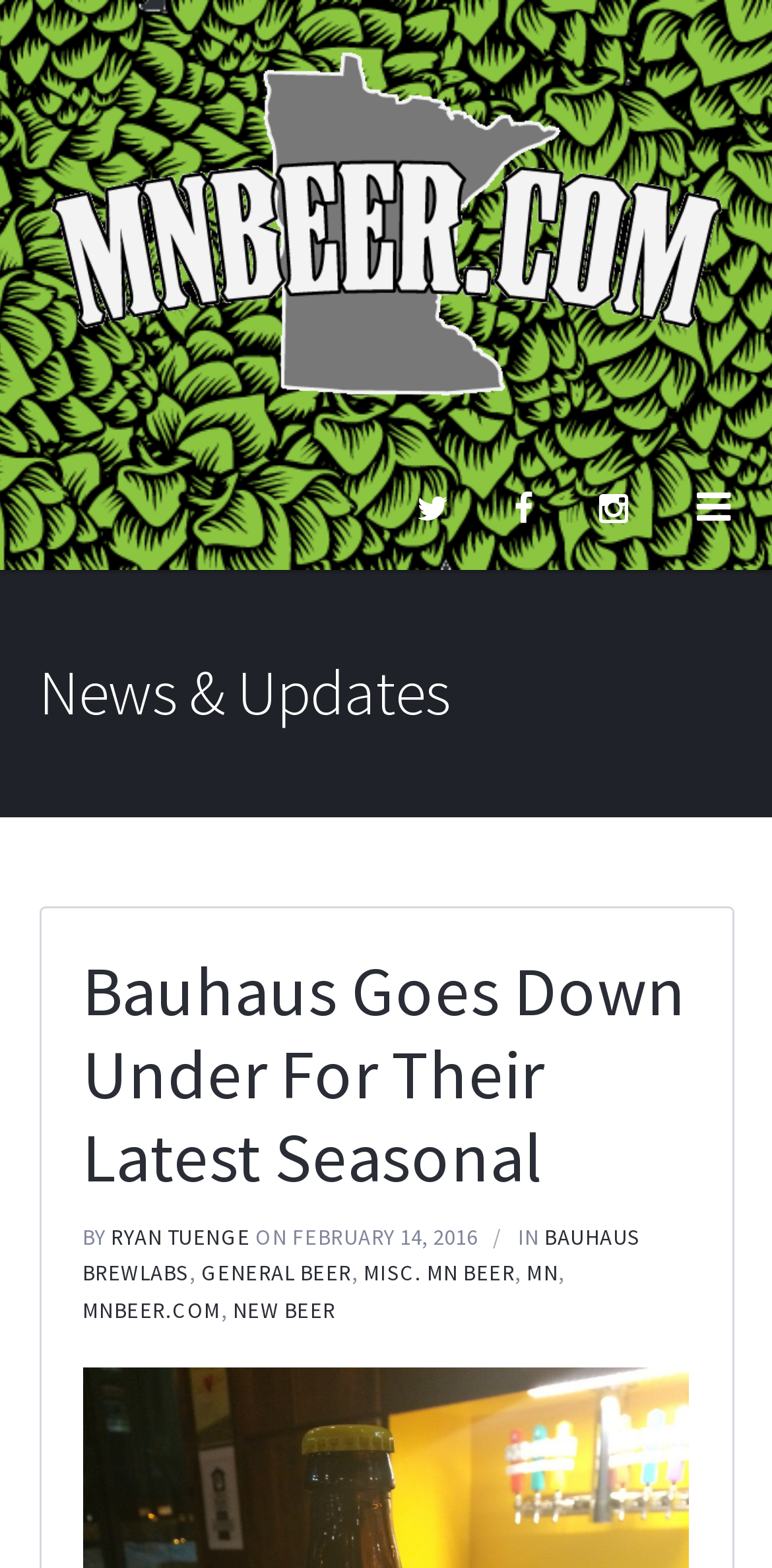Based on the image, please elaborate on the answer to the following question:
What is the name of the website mentioned in the article?

The answer can be found in the text 'IN BAUHAUS BREWLABS, GENERAL BEER, MISC. MN BEER, MN, MNBEER.COM' which mentions the website MNBEER.COM.